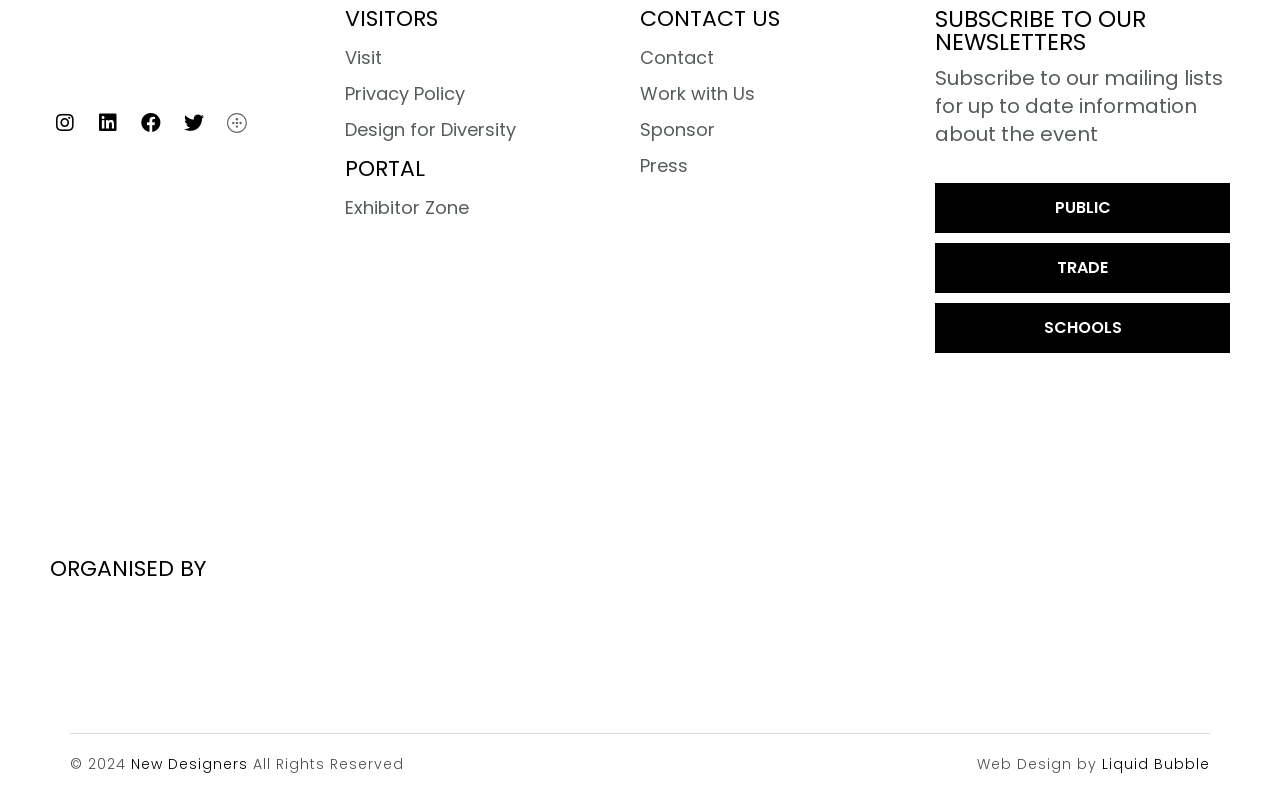Could you highlight the region that needs to be clicked to execute the instruction: "Go to New Designers website"?

[0.039, 0.01, 0.195, 0.111]